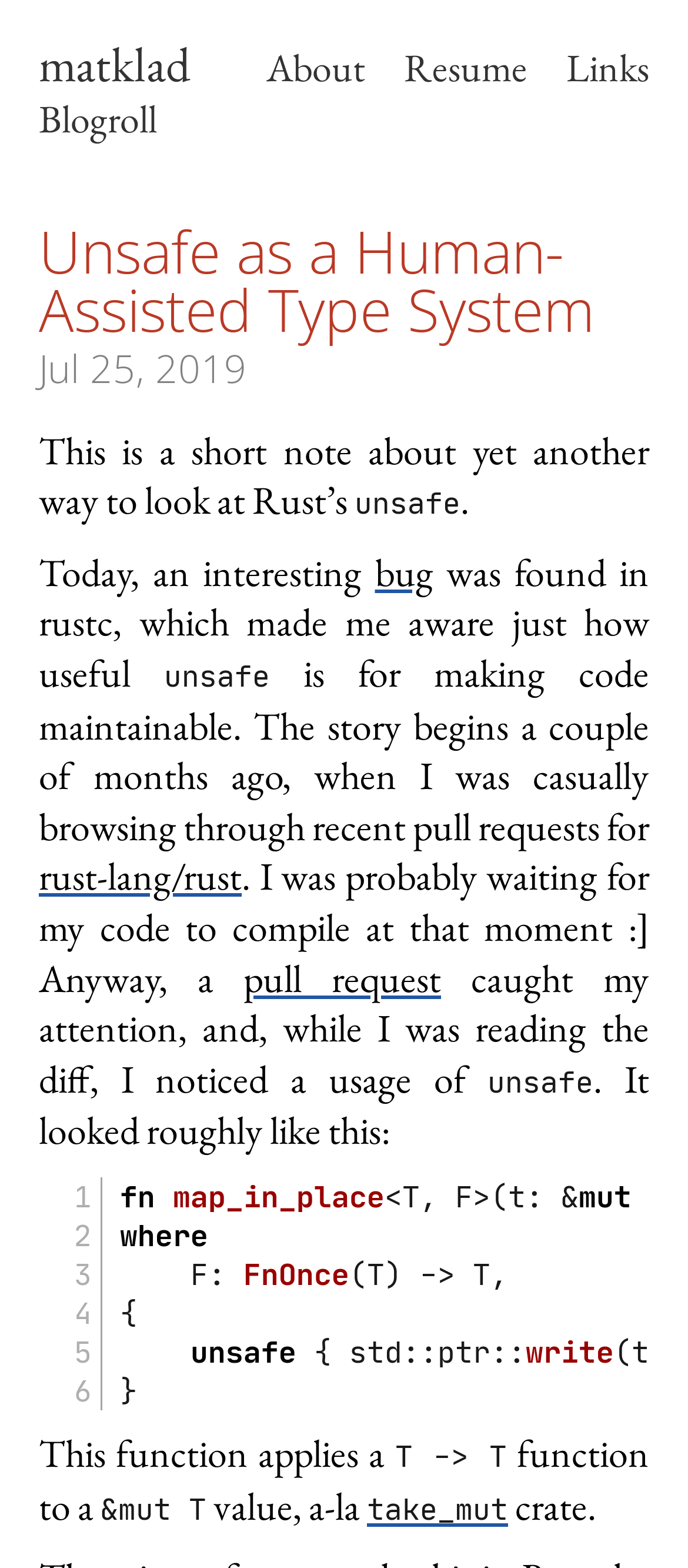Describe all the visual and textual components of the webpage comprehensively.

This webpage is a blog post titled "Unsafe as a Human-Assisted Type System" by matklad, with a focus on Rust's unsafe feature. At the top, there are four links: "matklad", "About", "Resume", and "Links", followed by a "Blogroll" link on the left. 

Below the title, there is a brief introduction to the post, which discusses an interesting bug found in rustc and how it relates to the usefulness of unsafe code for maintainability. The text is divided into several paragraphs, with links to relevant terms like "bug" and "rust-lang/rust". 

The post also includes a code snippet, which is a function definition in Rust, showcasing the use of unsafe code. The code is formatted with proper indentation and syntax highlighting. 

Throughout the post, there are several mentions of the term "unsafe", which is highlighted as a key concept. The text is well-structured and easy to follow, with a clear narrative flow. Overall, the webpage appears to be a technical blog post aimed at developers and programmers interested in Rust and its features.